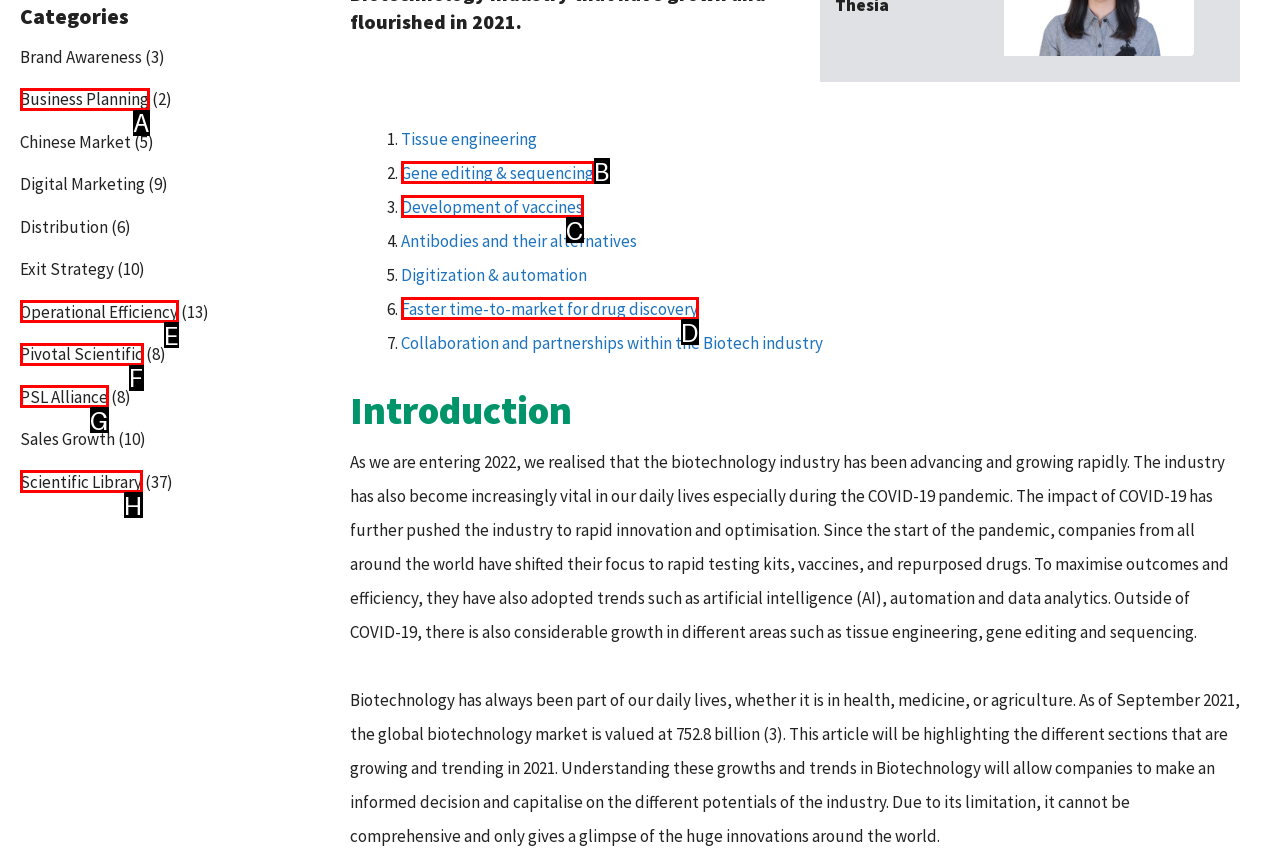Given the description: Faster time-to-market for drug discovery, identify the HTML element that corresponds to it. Respond with the letter of the correct option.

D